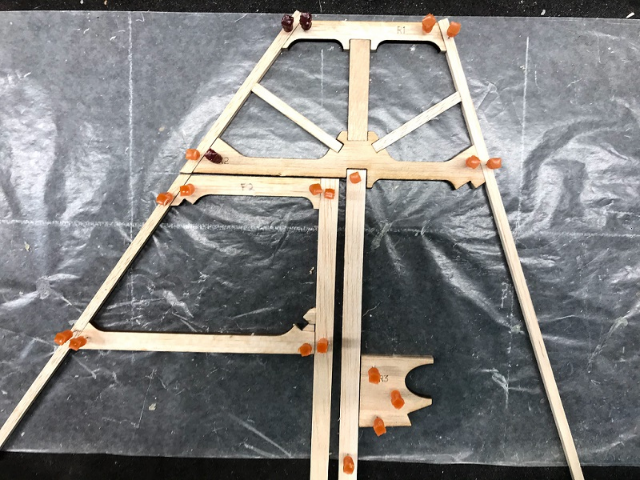Compose a detailed narrative for the image.

The image depicts an intricate assembly of model aircraft components resting on a protective sheet of plastic. Central to the structure are several wooden framework parts labeled as F1, F2, and R3, showcasing a meticulous arrangement likely designed for either a fin or a rudder assembly. Colorful gummy candies, possibly used as construction aids or markers, are strategically placed at various connection points to ensure accurate alignment during the build process. This setup hints at a blend of engineering creativity and playful materials, inviting a closer inspection of the techniques employed in model-making.